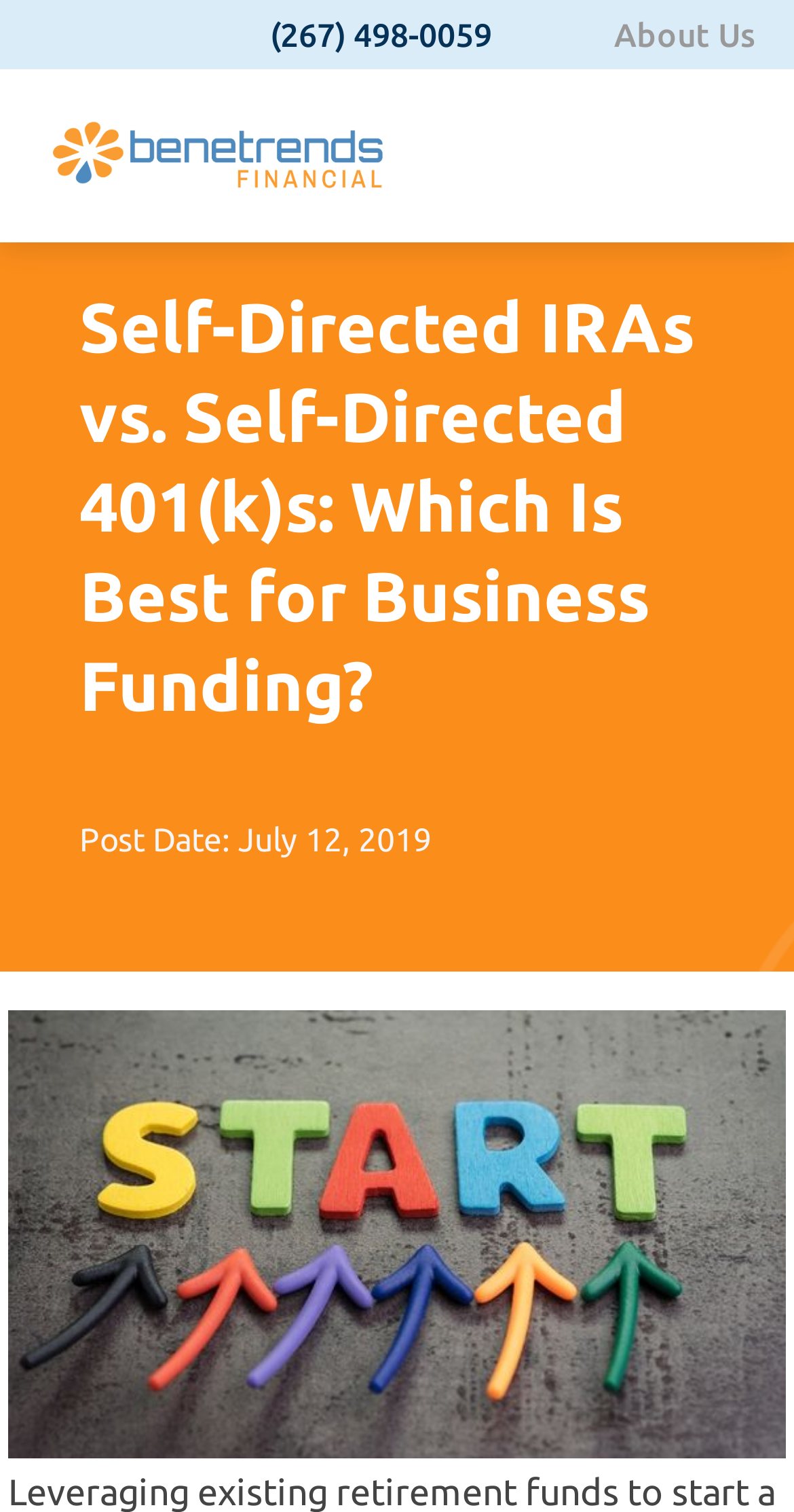What is the phone number on the top?
Using the details from the image, give an elaborate explanation to answer the question.

I found the phone number by looking at the top section of the webpage, where I saw a link with the text '(267) 498-0059'. This is likely a contact number for the company or organization.